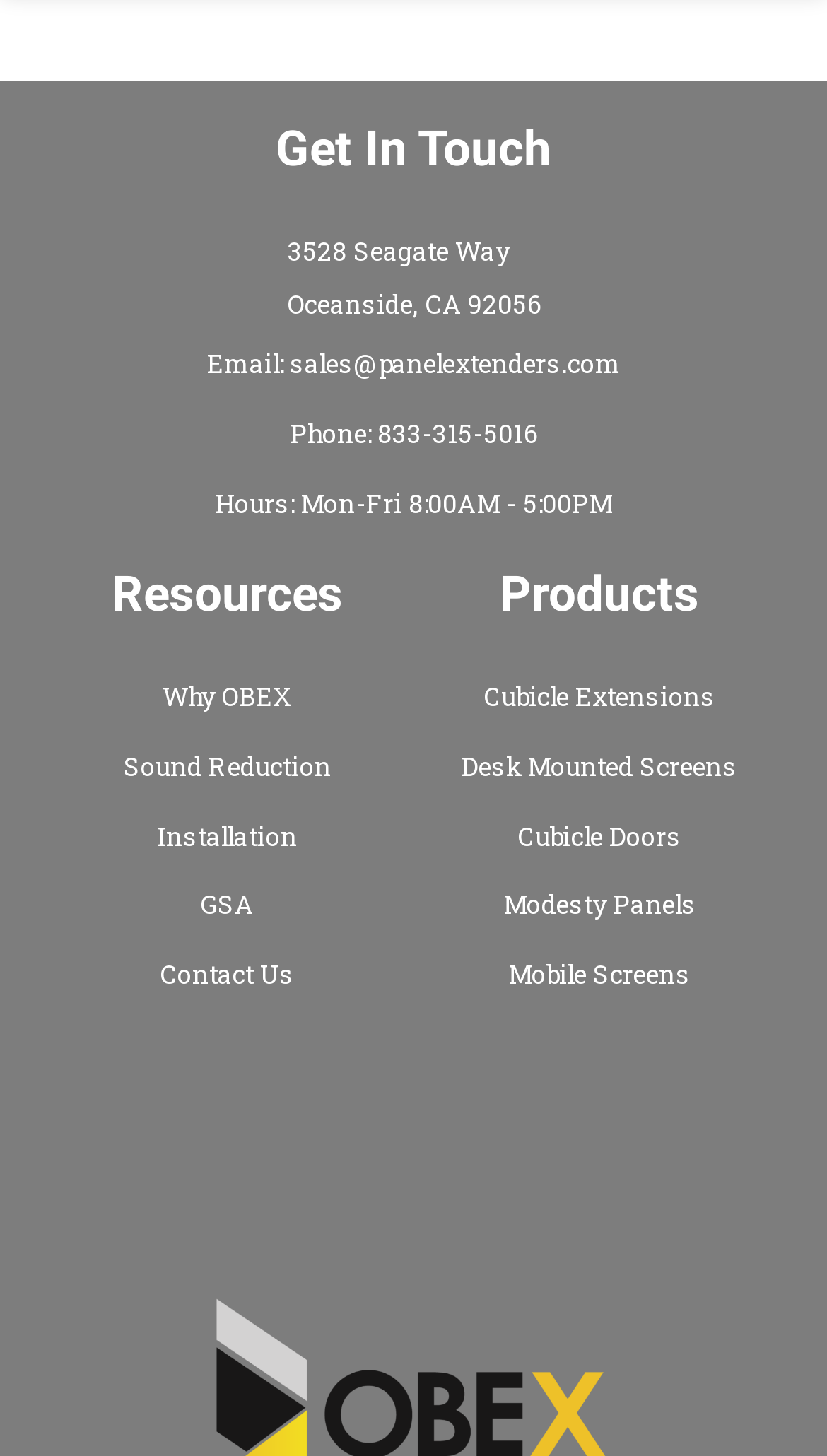Please determine the bounding box coordinates of the element to click on in order to accomplish the following task: "Call 833-315-5016". Ensure the coordinates are four float numbers ranging from 0 to 1, i.e., [left, top, right, bottom].

[0.25, 0.28, 0.75, 0.316]